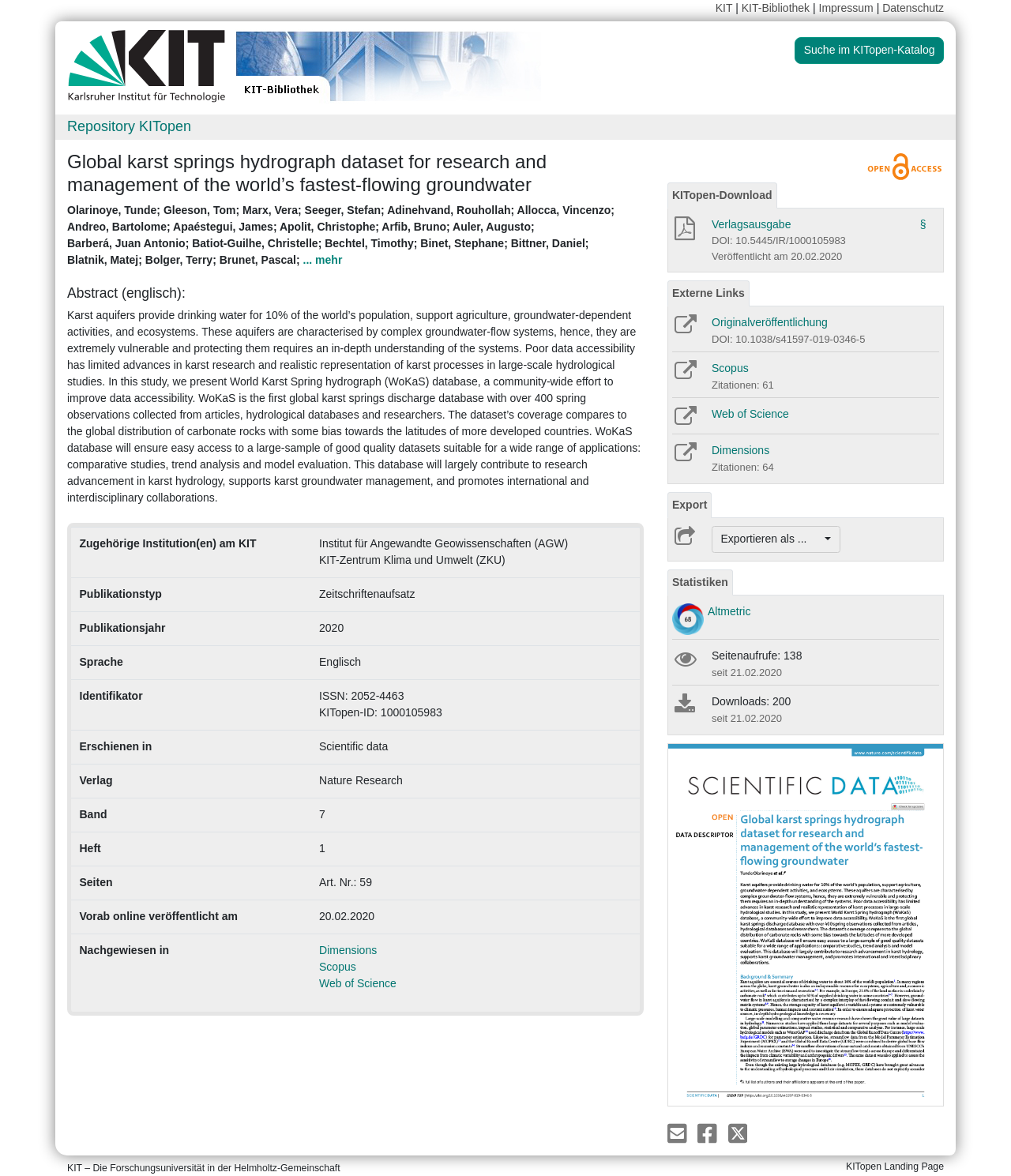Give a short answer to this question using one word or a phrase:
How many authors are listed on this webpage?

More than 20